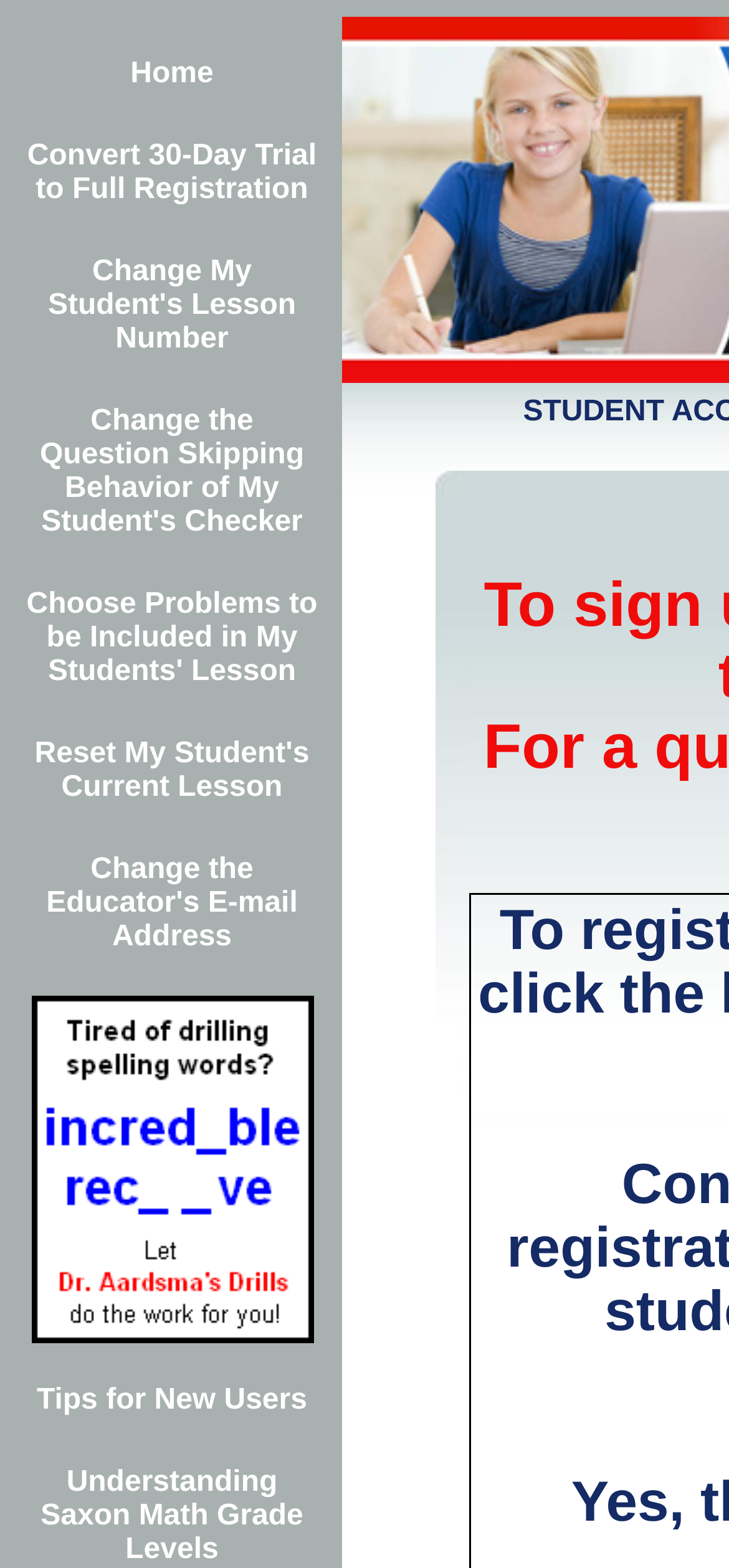How many links are available on the top?
Use the screenshot to answer the question with a single word or phrase.

8